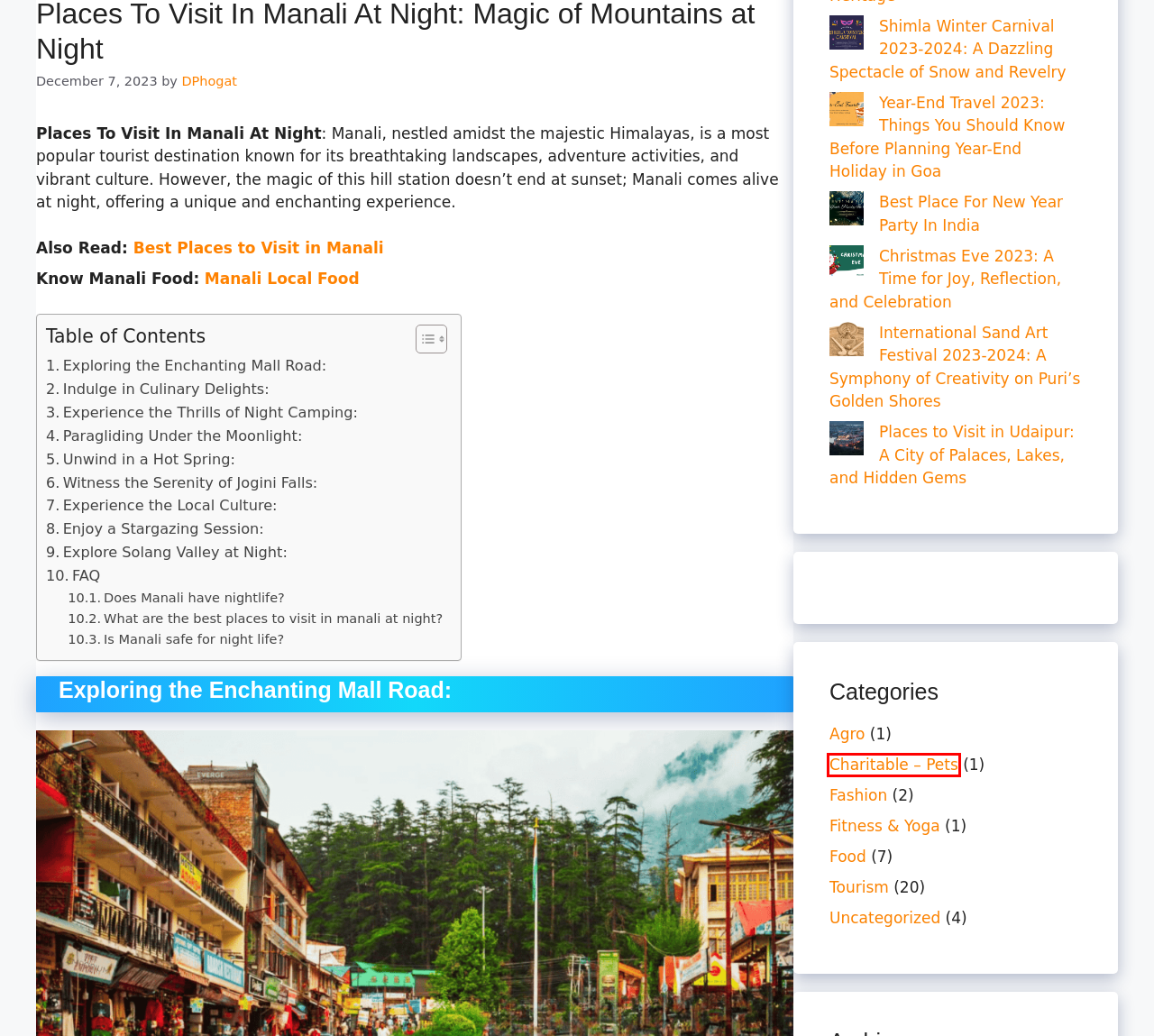You are given a screenshot of a webpage with a red rectangle bounding box around a UI element. Select the webpage description that best matches the new webpage after clicking the element in the bounding box. Here are the candidates:
A. Places to Visit in Udaipur: A City of Palaces, Lakes, and Hidden Gems - India Travel Blogs
B. Christmas Eve 2023: A Time for Joy, Reflection, and Celebration - India Travel Blogs
C. Best Places to Visit in Manali - India Travel Blogs
D. Food - India Travel Blogs
E. February 2021 - India Travel Blogs
F. Charitable - Pets - India Travel Blogs
G. DPhogat - India Travel Blogs
H. Fashion - India Travel Blogs

F